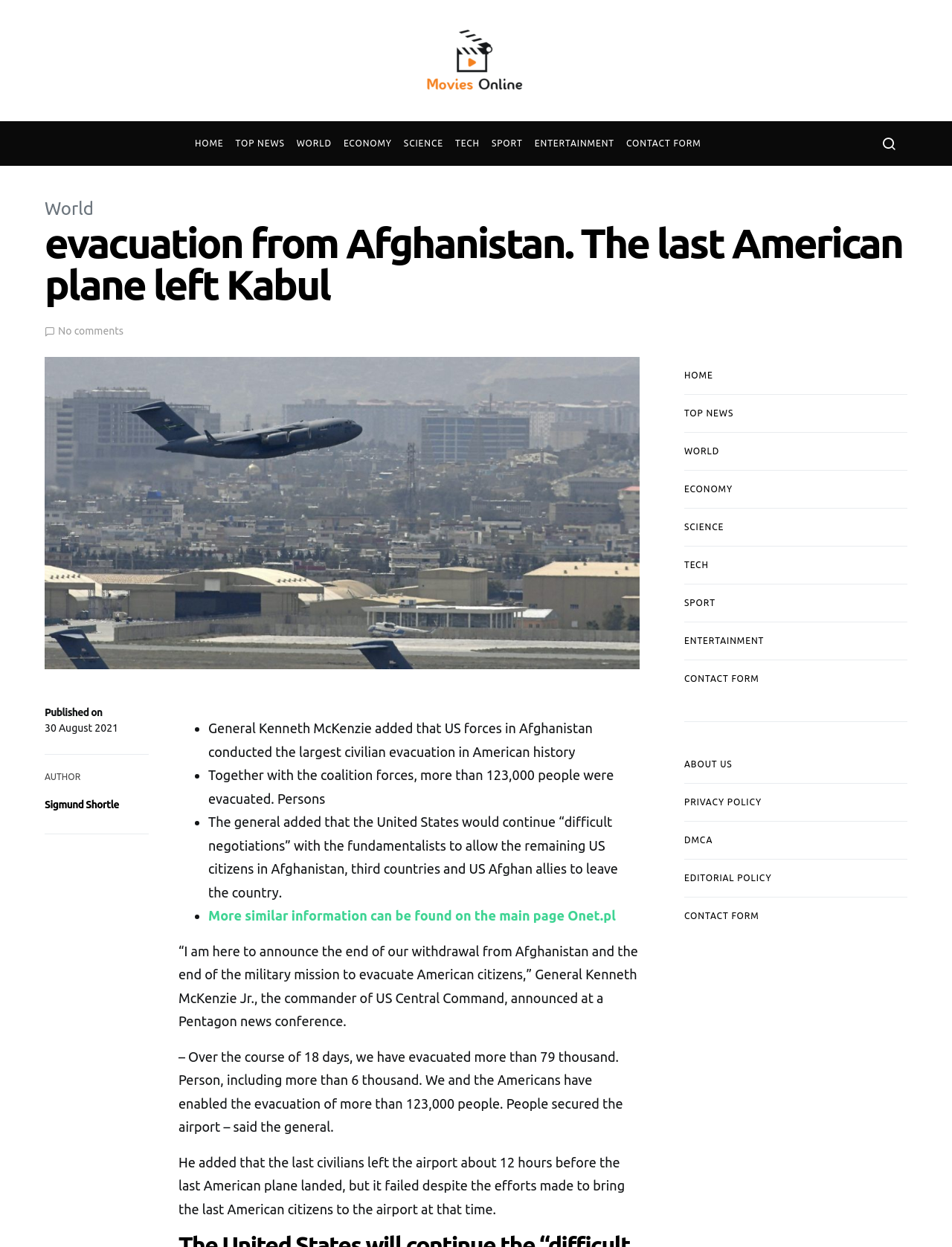Please identify the bounding box coordinates of the area that needs to be clicked to fulfill the following instruction: "View more similar information on the main page."

[0.219, 0.728, 0.647, 0.74]